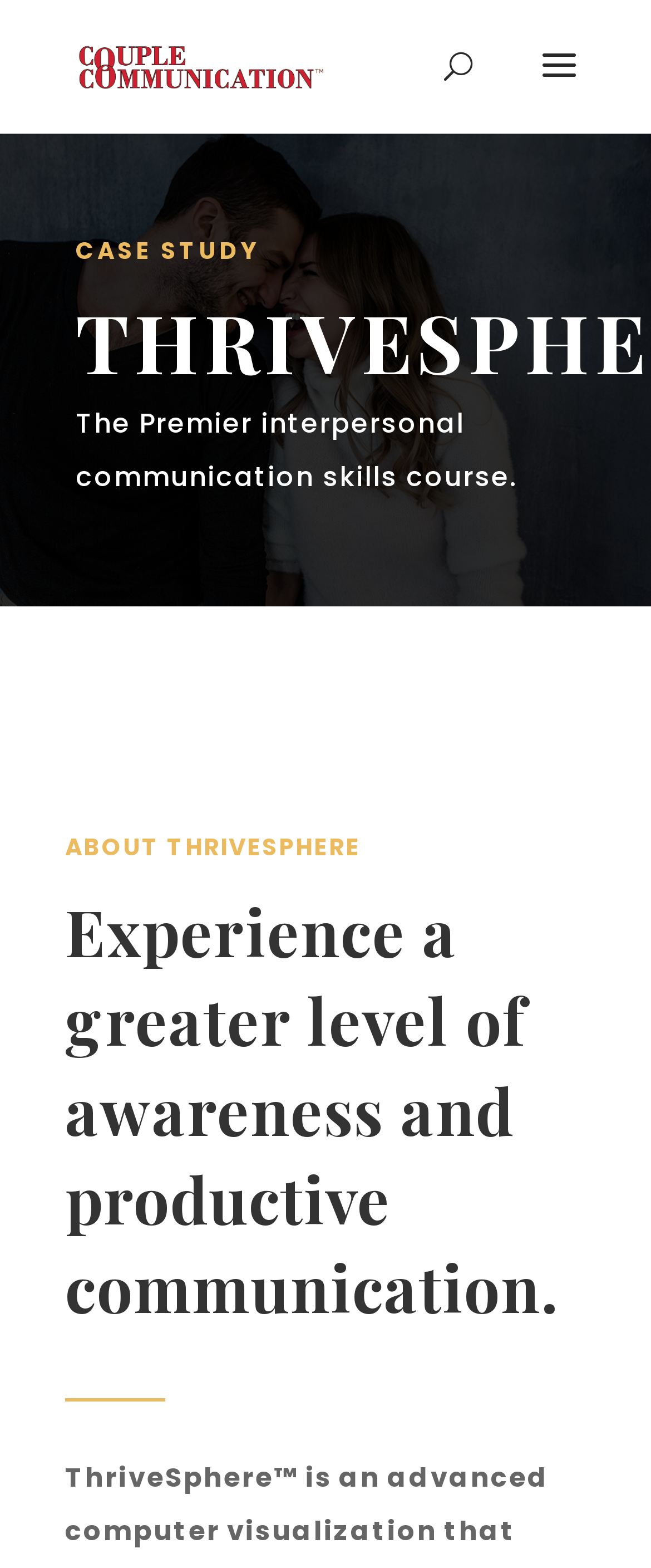Provide your answer to the question using just one word or phrase: What is the purpose of ThriveSphere?

Interpersonal communication skills course